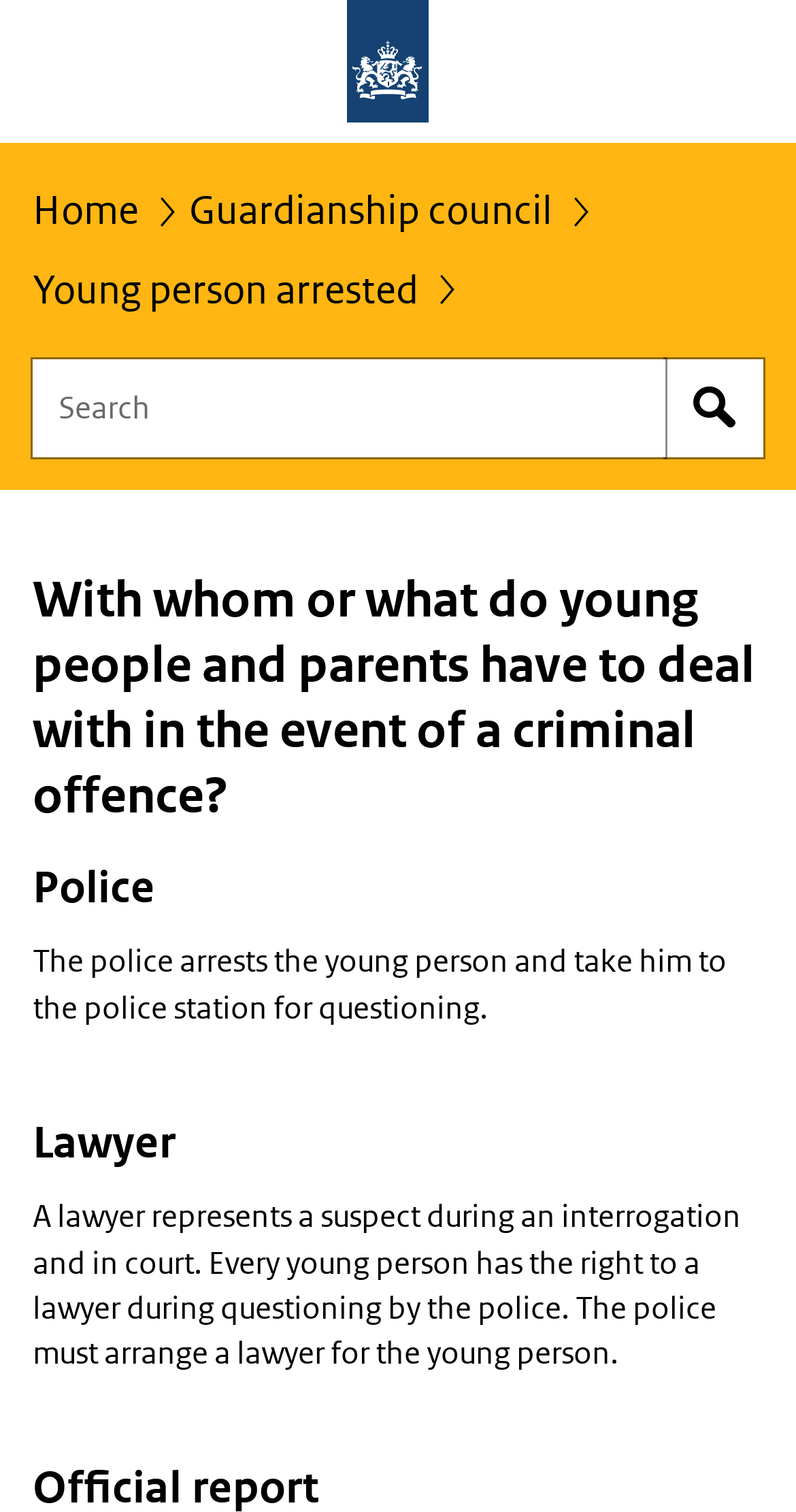Provide the bounding box coordinates of the HTML element this sentence describes: "parent_node: Go to content".

[0.0, 0.0, 1.0, 0.095]